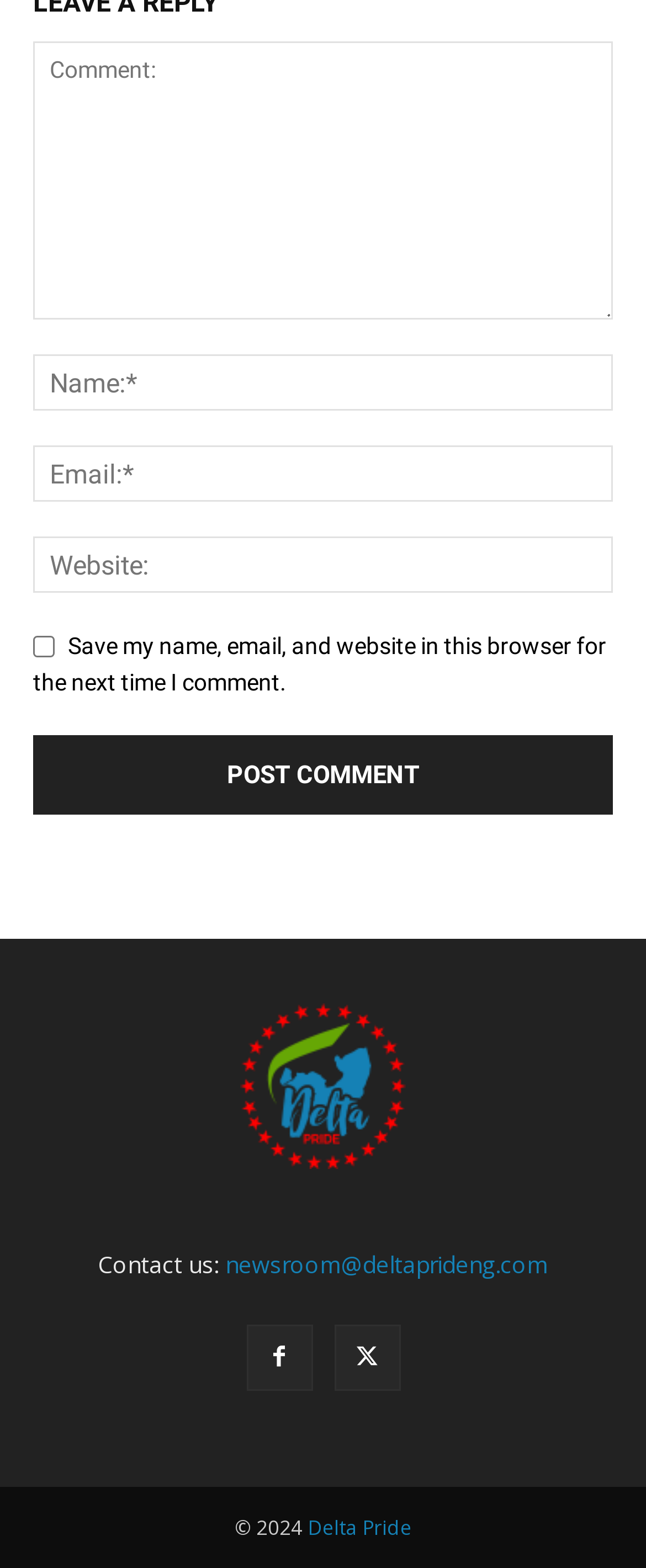Highlight the bounding box coordinates of the element you need to click to perform the following instruction: "Contact us via email."

[0.349, 0.796, 0.849, 0.816]